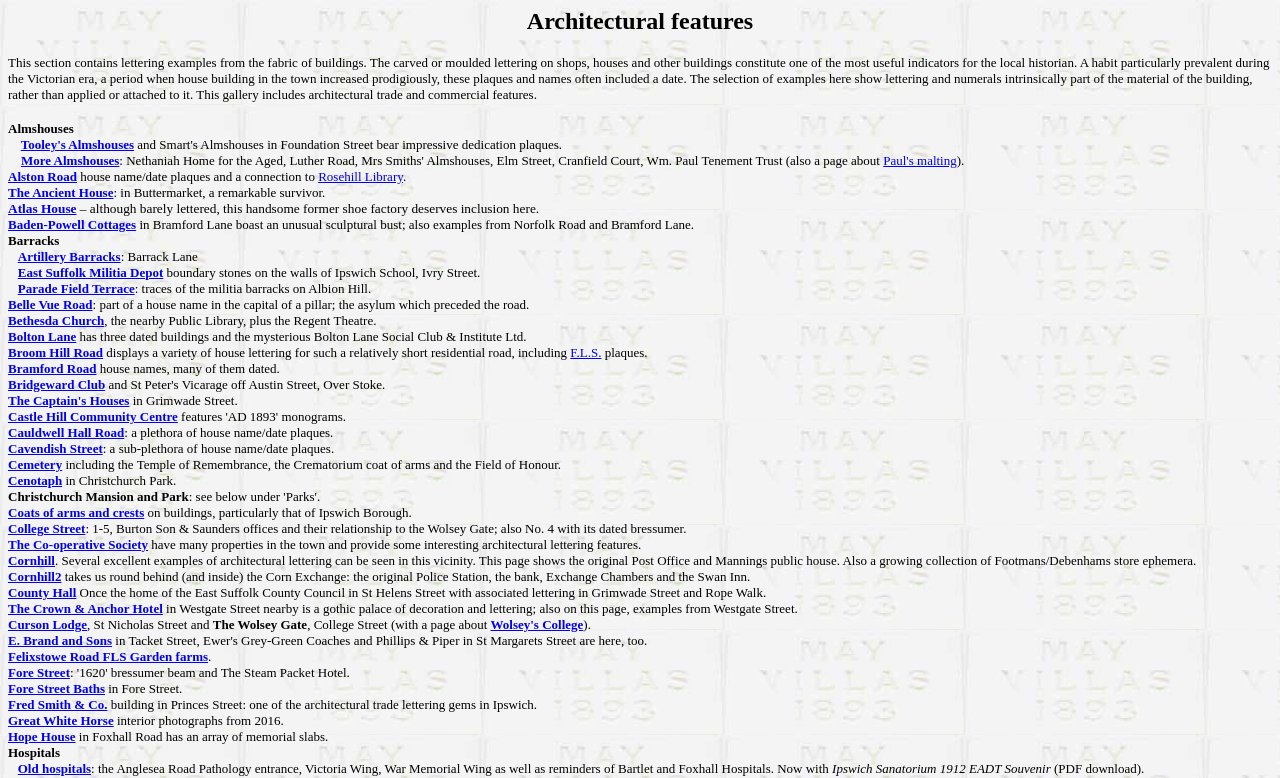What is the name of the road with a variety of house lettering?
Please answer the question with a detailed and comprehensive explanation.

The text 'displays a variety of house lettering for such a relatively short residential road, including' is associated with the link 'Broom Hill Road', indicating that Broom Hill Road is the road with a variety of house lettering.